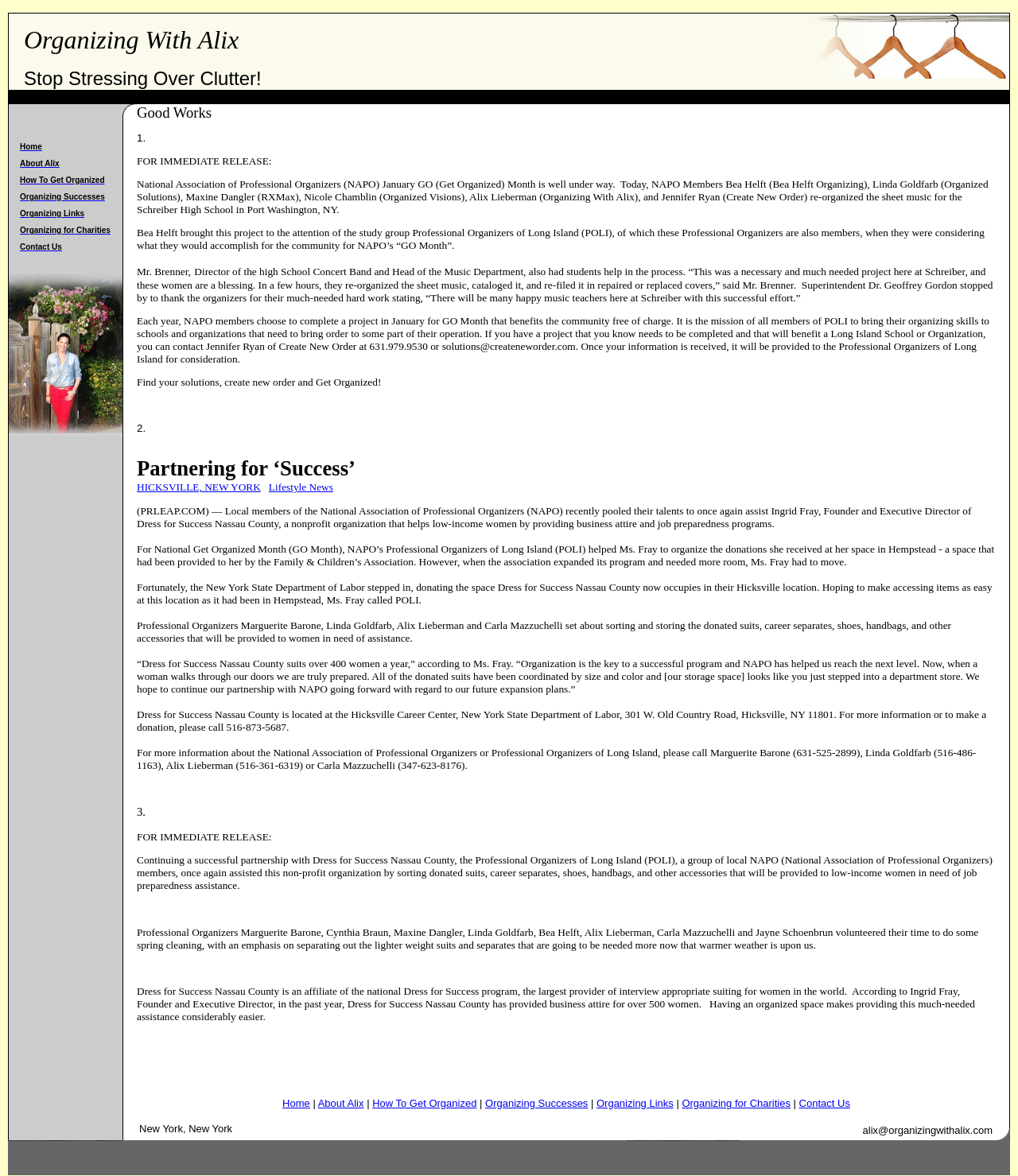Please specify the bounding box coordinates of the element that should be clicked to execute the given instruction: 'Click on 'About Alix''. Ensure the coordinates are four float numbers between 0 and 1, expressed as [left, top, right, bottom].

[0.012, 0.132, 0.112, 0.146]